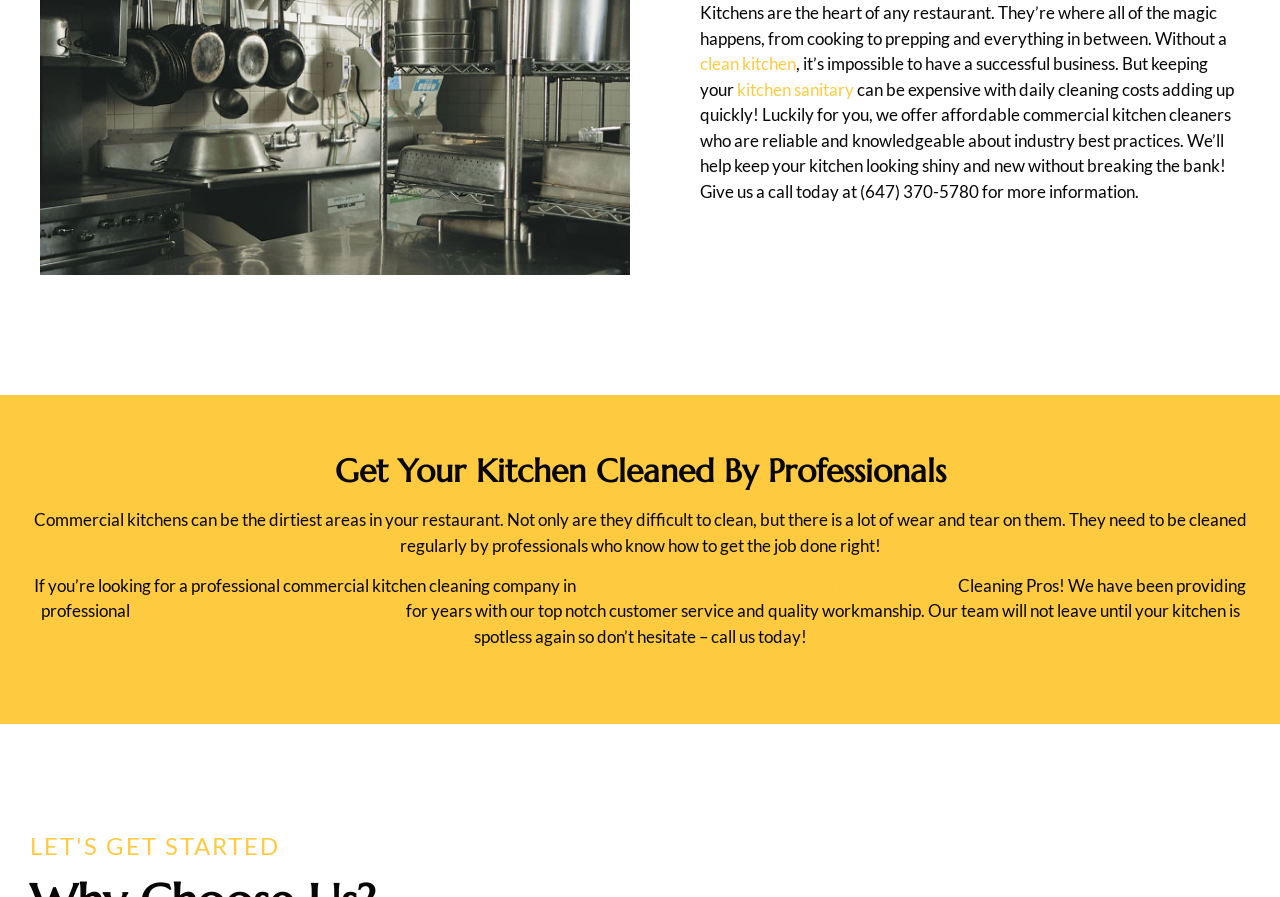How can one contact the company for more information?
Based on the image, provide a one-word or brief-phrase response.

Call (647) 370-5780